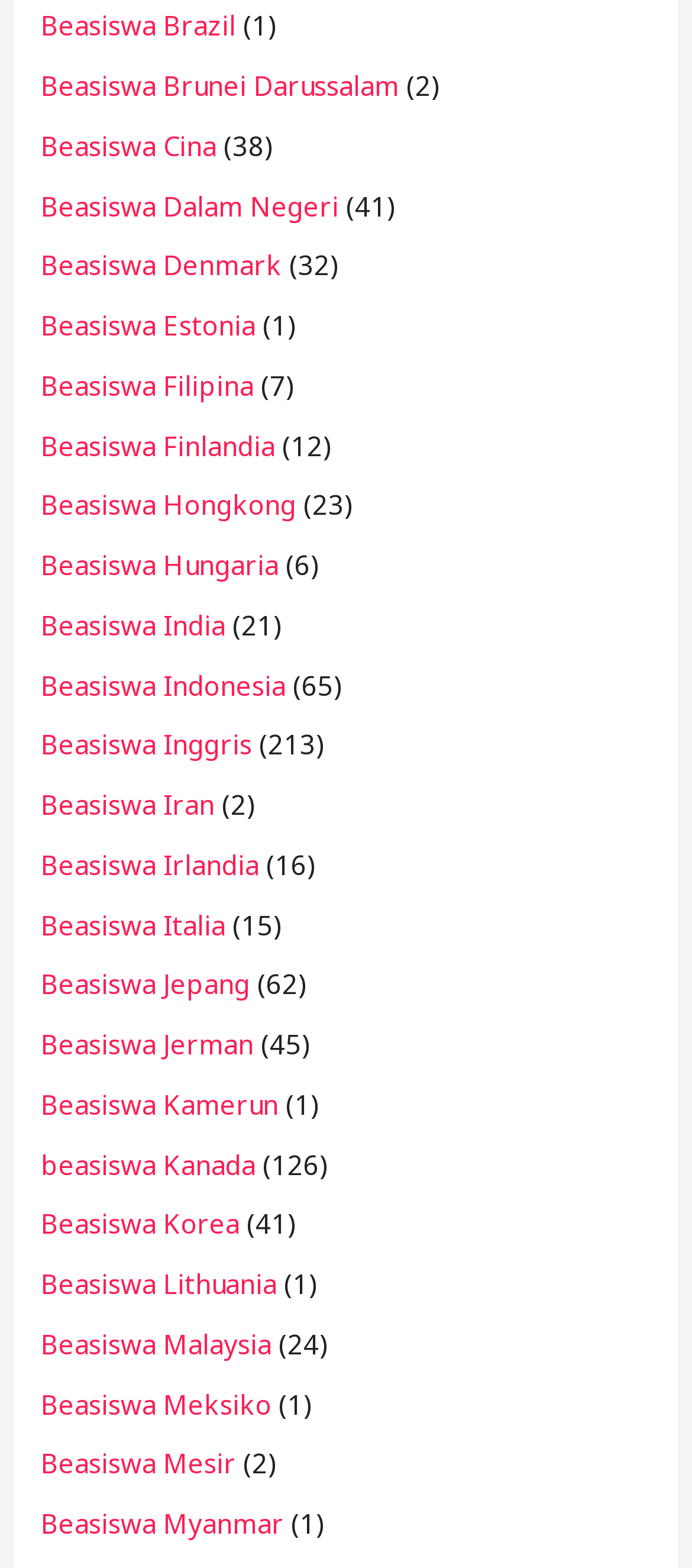Find the bounding box coordinates of the clickable area required to complete the following action: "Click on Beasiswa Malaysia".

[0.059, 0.845, 0.393, 0.868]